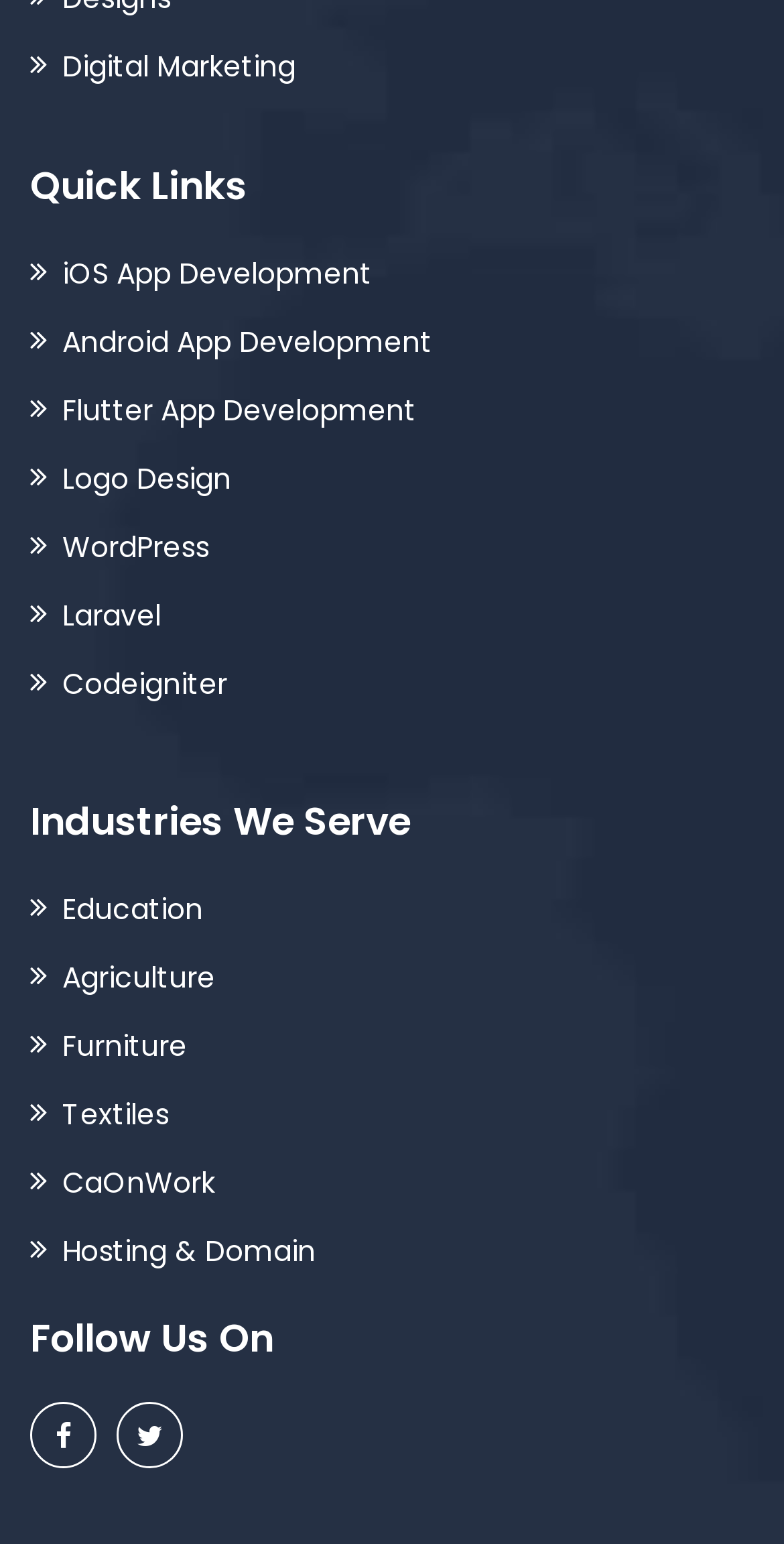Locate the bounding box coordinates of the region to be clicked to comply with the following instruction: "Follow on Facebook". The coordinates must be four float numbers between 0 and 1, in the form [left, top, right, bottom].

[0.038, 0.908, 0.123, 0.951]